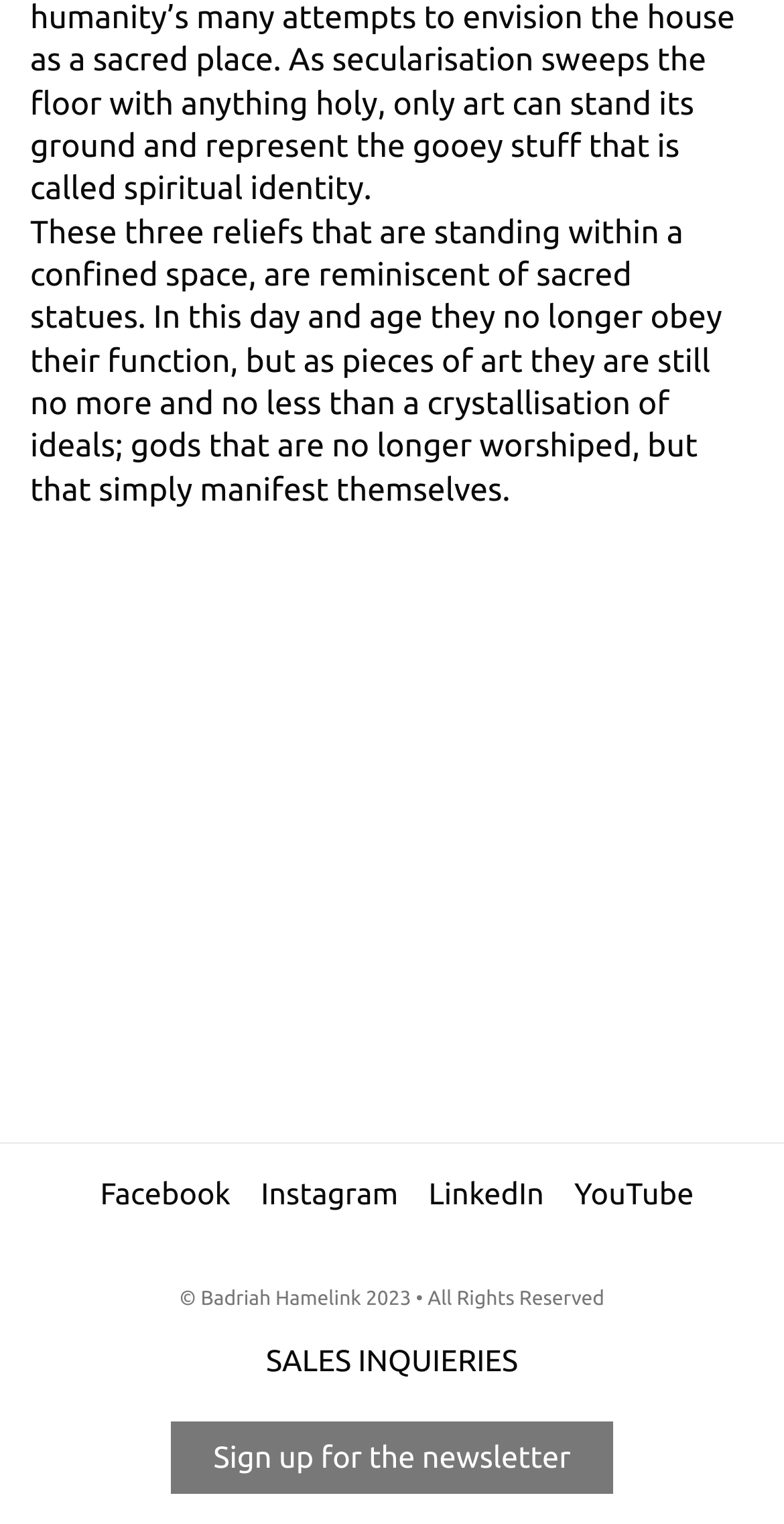Please use the details from the image to answer the following question comprehensively:
What is the purpose of the 'SALES INQUIERIES' link?

The 'SALES INQUIERIES' link is likely intended for users to inquire about sales or purchase-related information, as it is a common practice for websites to provide a contact or inquiry link for sales-related purposes.